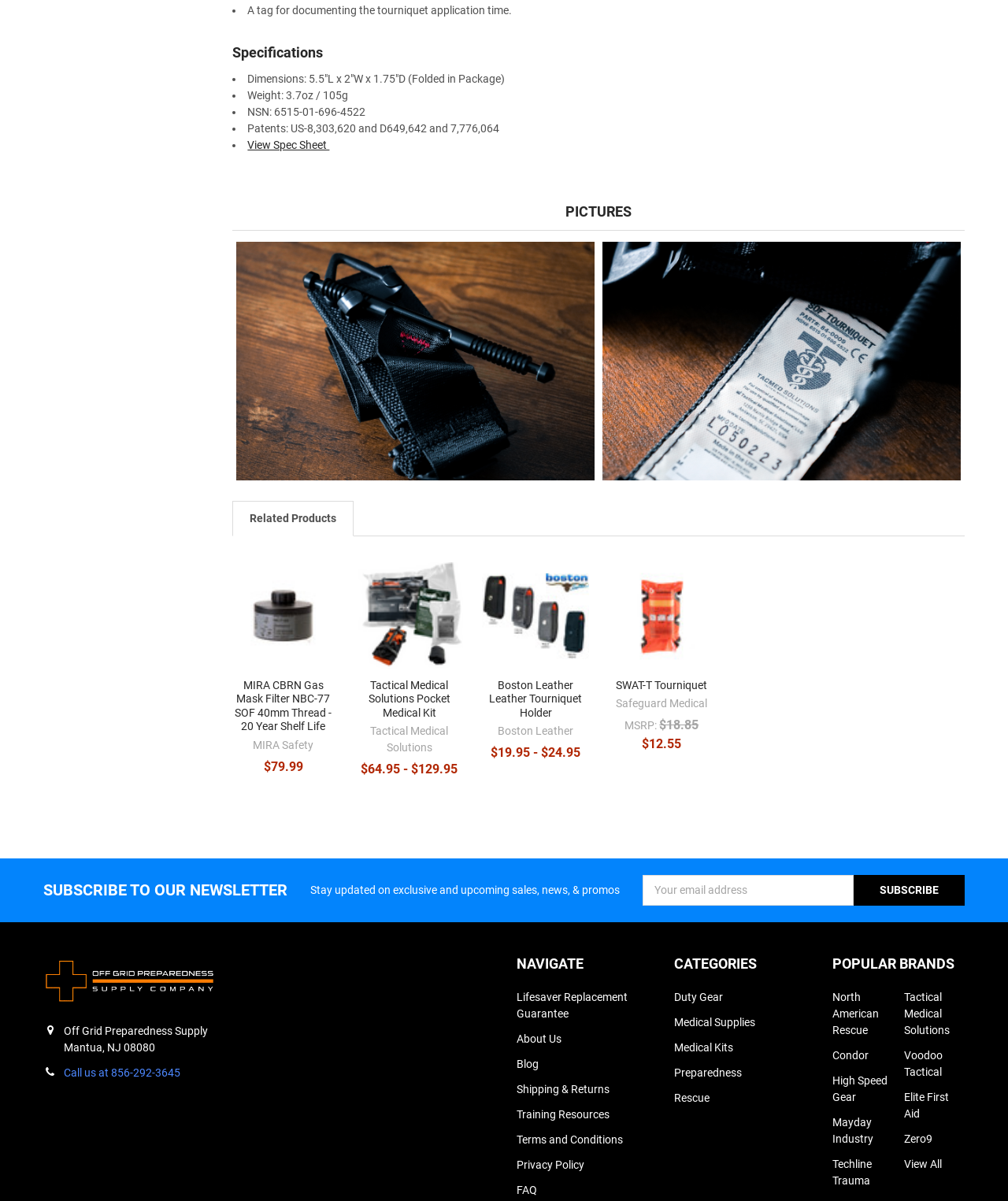Given the element description, predict the bounding box coordinates in the format (top-left x, top-left y, bottom-right x, bottom-right y), using floating point numbers between 0 and 1: Image caption goes here

[0.598, 0.309, 0.953, 0.319]